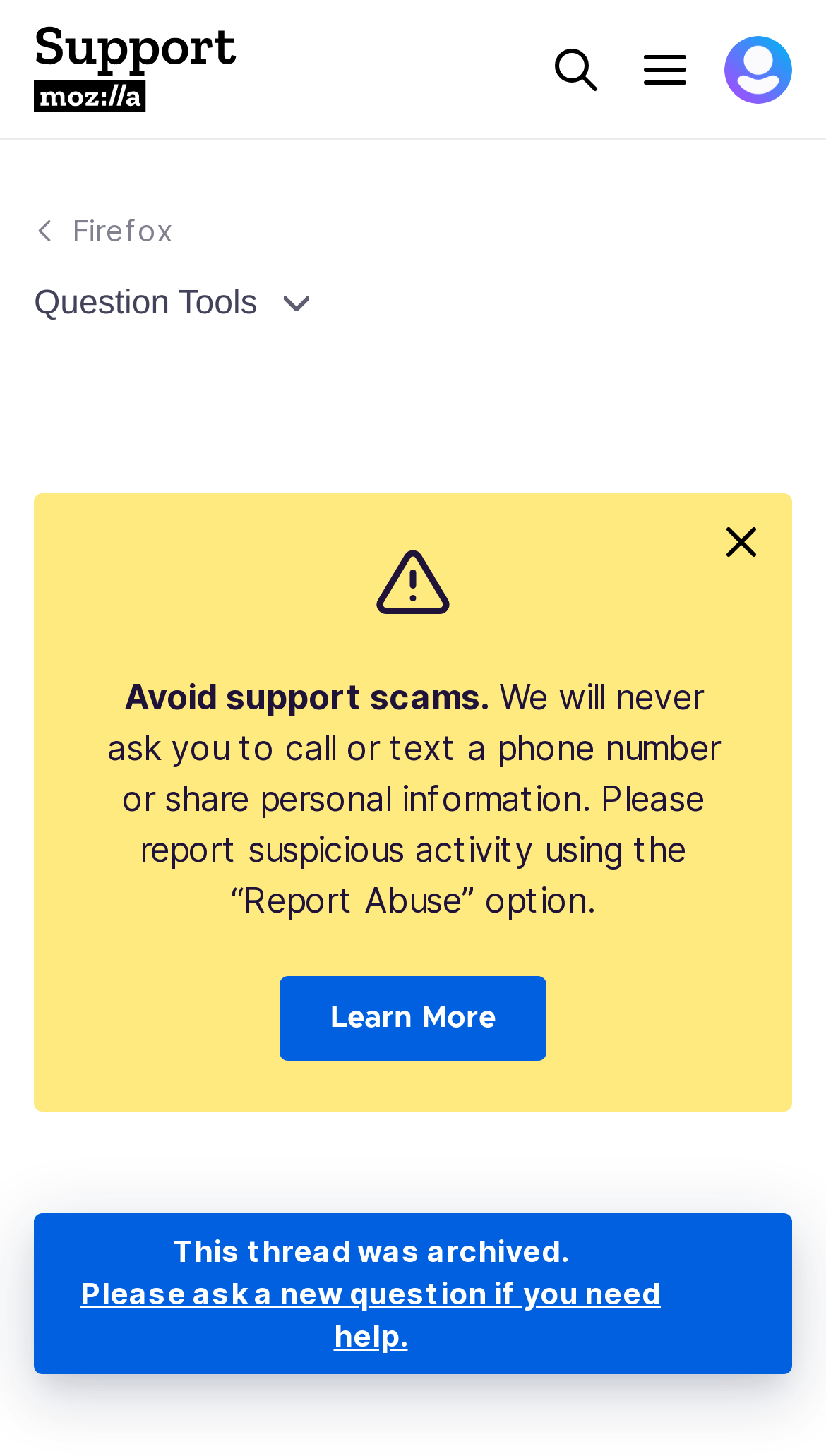Bounding box coordinates are specified in the format (top-left x, top-left y, bottom-right x, bottom-right y). All values are floating point numbers bounded between 0 and 1. Please provide the bounding box coordinate of the region this sentence describes: Search

[0.656, 0.024, 0.738, 0.071]